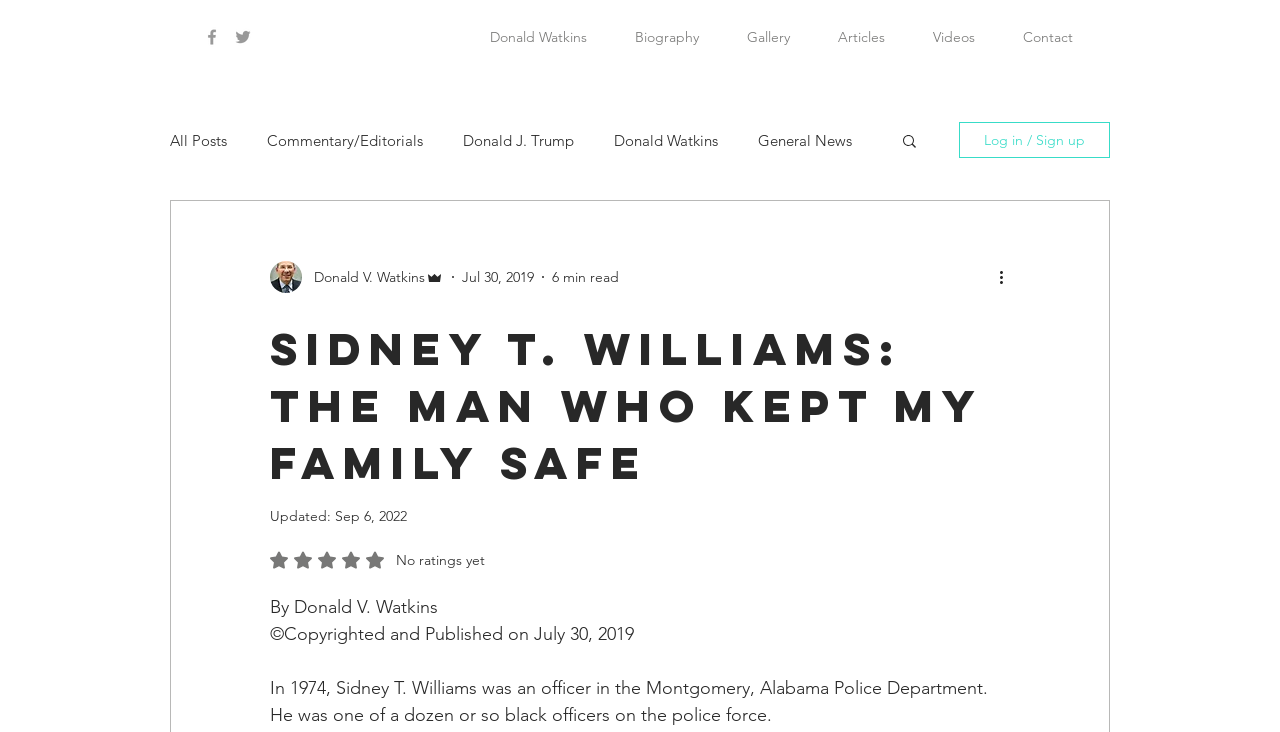Refer to the image and provide a thorough answer to this question:
Who is the author of this article?

I found the author's name by looking at the text 'By Donald V. Watkins' at the bottom of the webpage, which indicates that Donald V. Watkins is the author of this article.